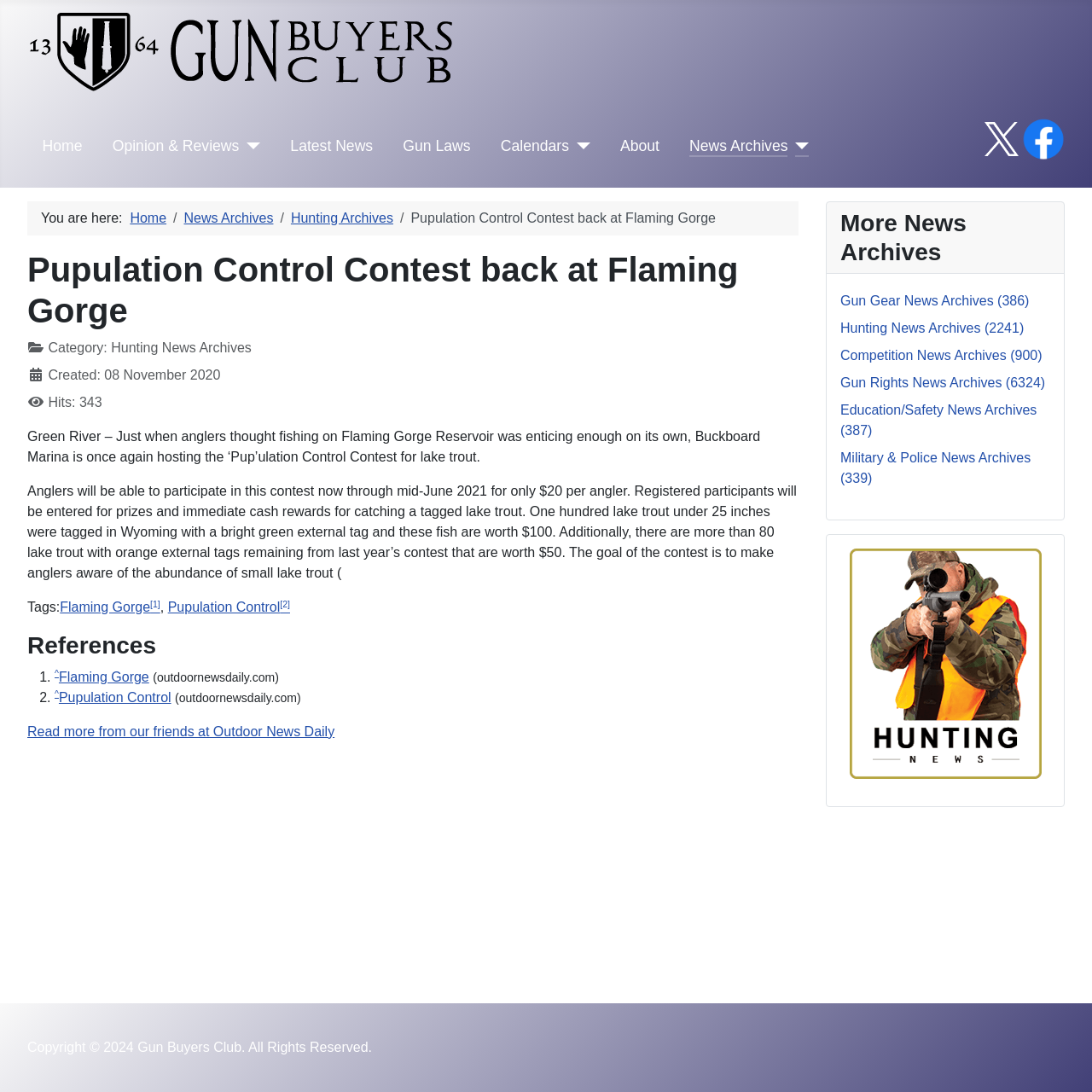What is the name of the contest mentioned in the article?
Give a one-word or short-phrase answer derived from the screenshot.

Pupulation Control Contest